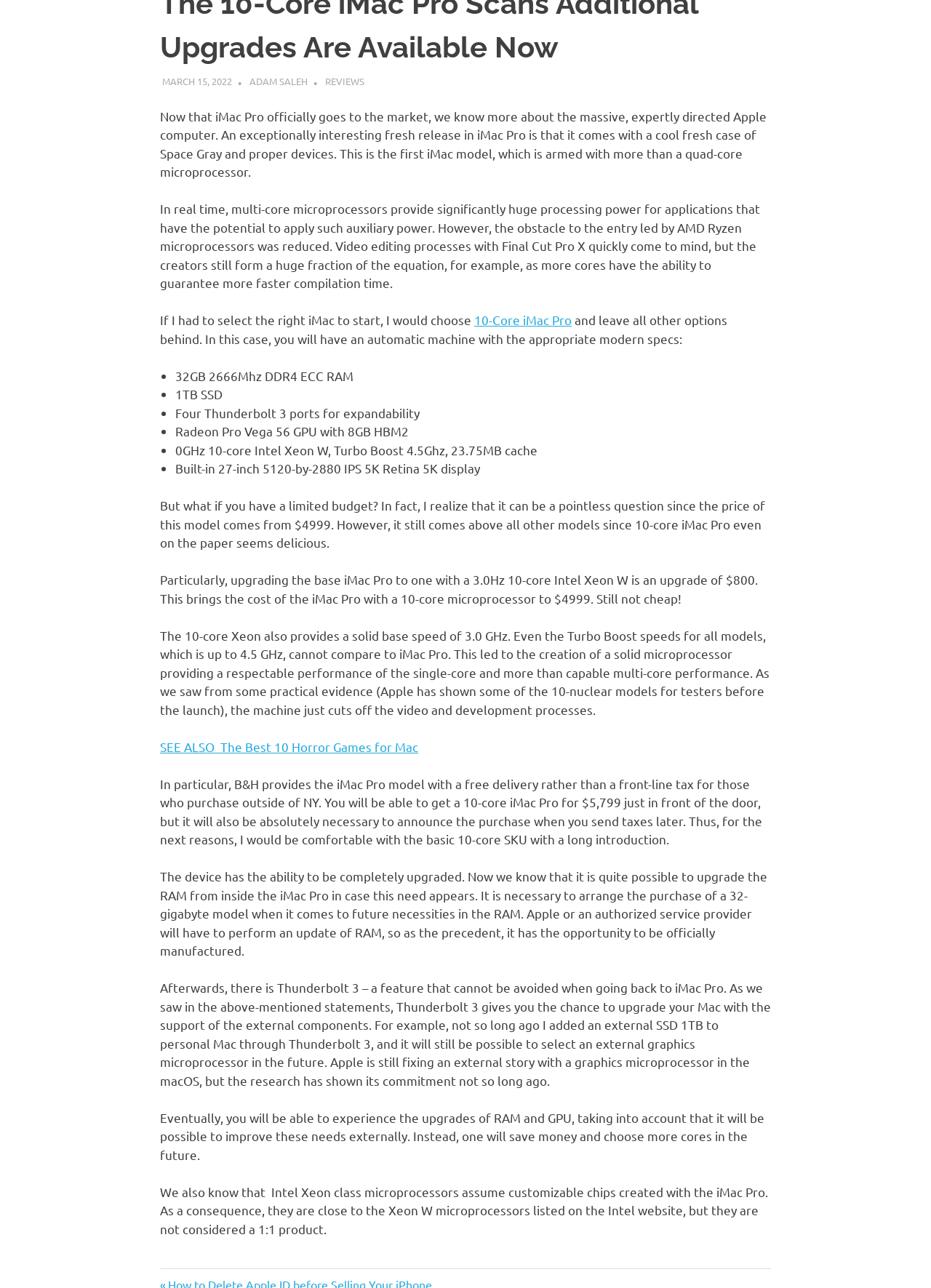Using the given description, provide the bounding box coordinates formatted as (top-left x, top-left y, bottom-right x, bottom-right y), with all values being floating point numbers between 0 and 1. Description: March 15, 2022

[0.174, 0.058, 0.249, 0.068]